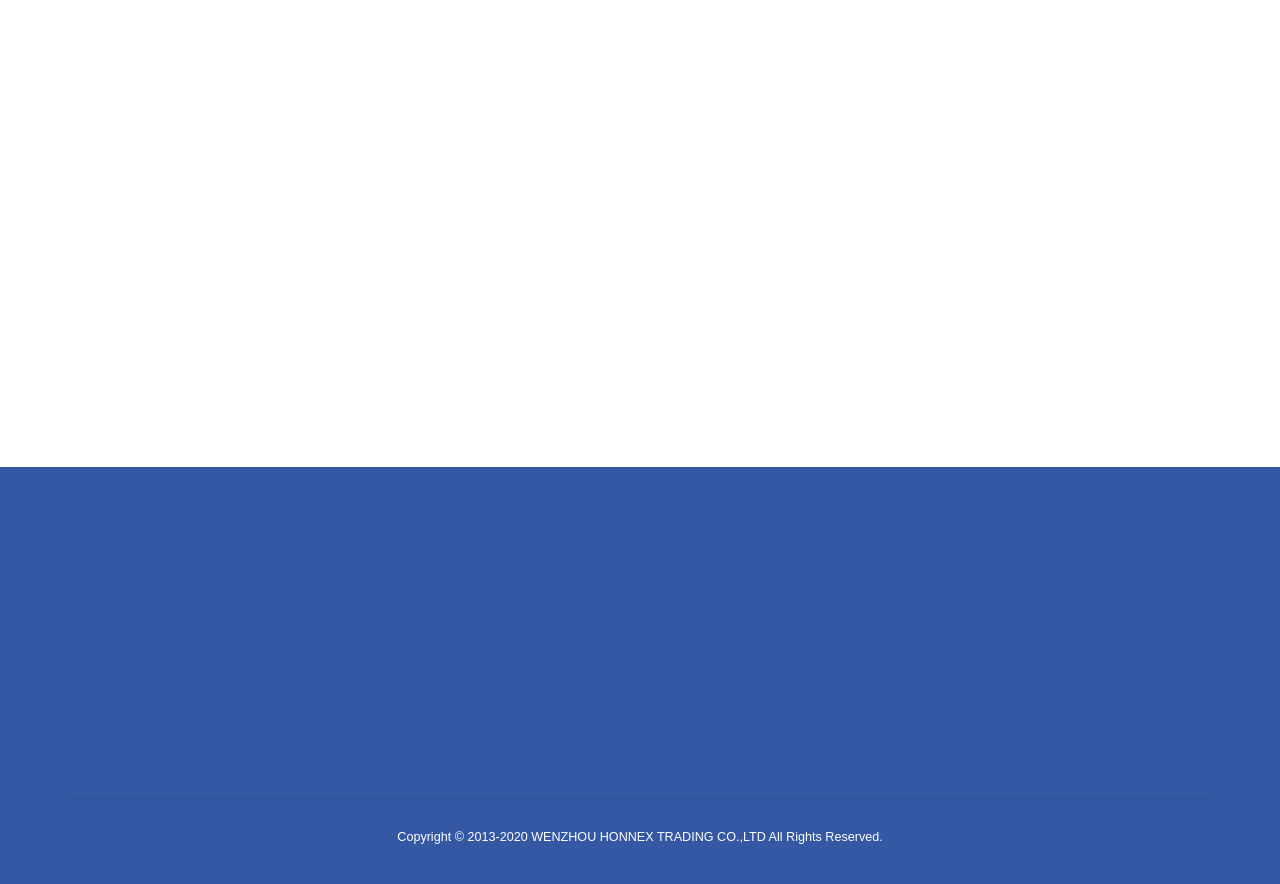What is the company's physical address?
Refer to the image and provide a one-word or short phrase answer.

NO. 30 LIYANG NEW ROAD,LU CHENG,WENZHOU CHINA